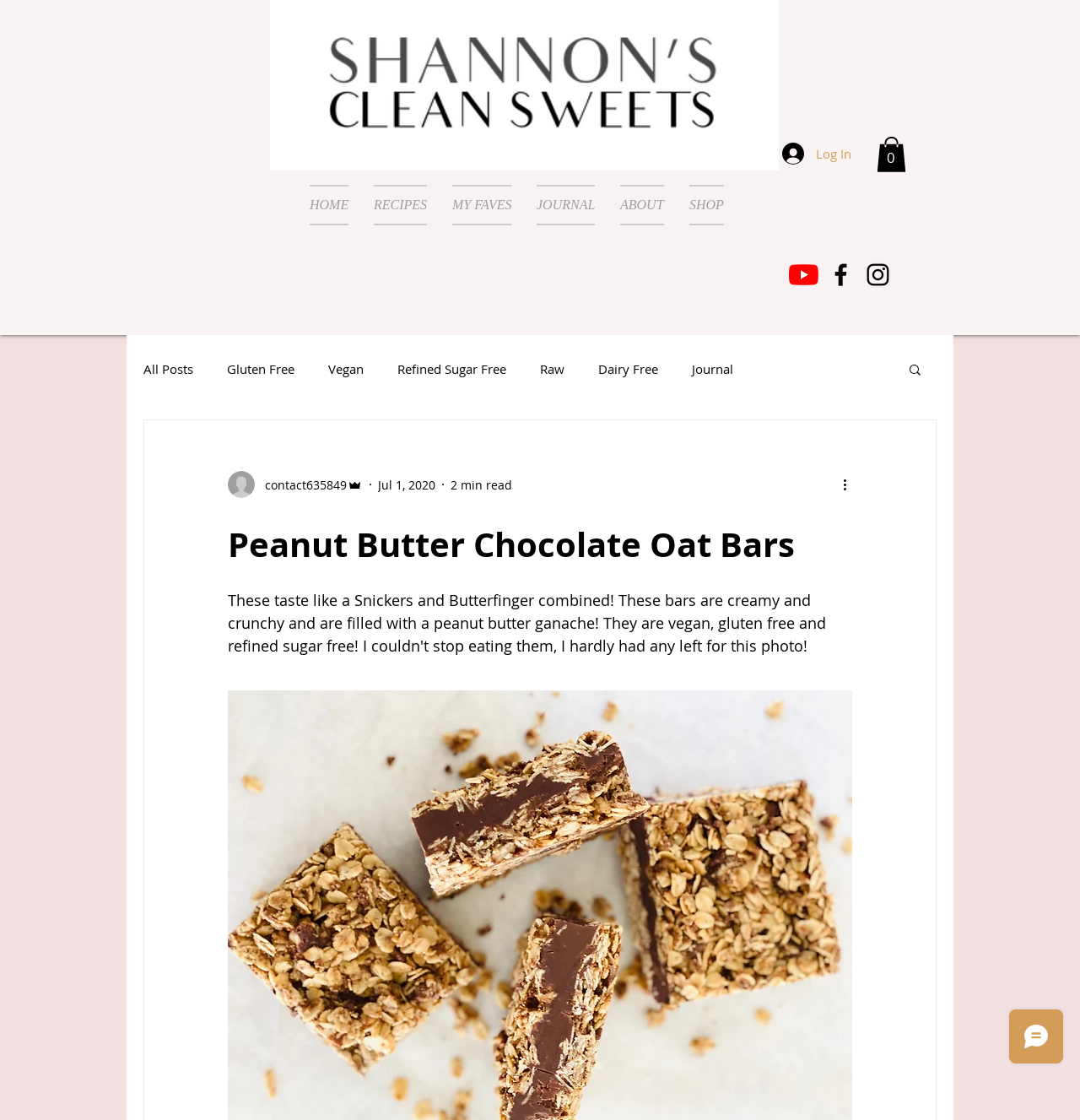Answer the question below with a single word or a brief phrase: 
What is the purpose of the 'Search' button?

To search the site